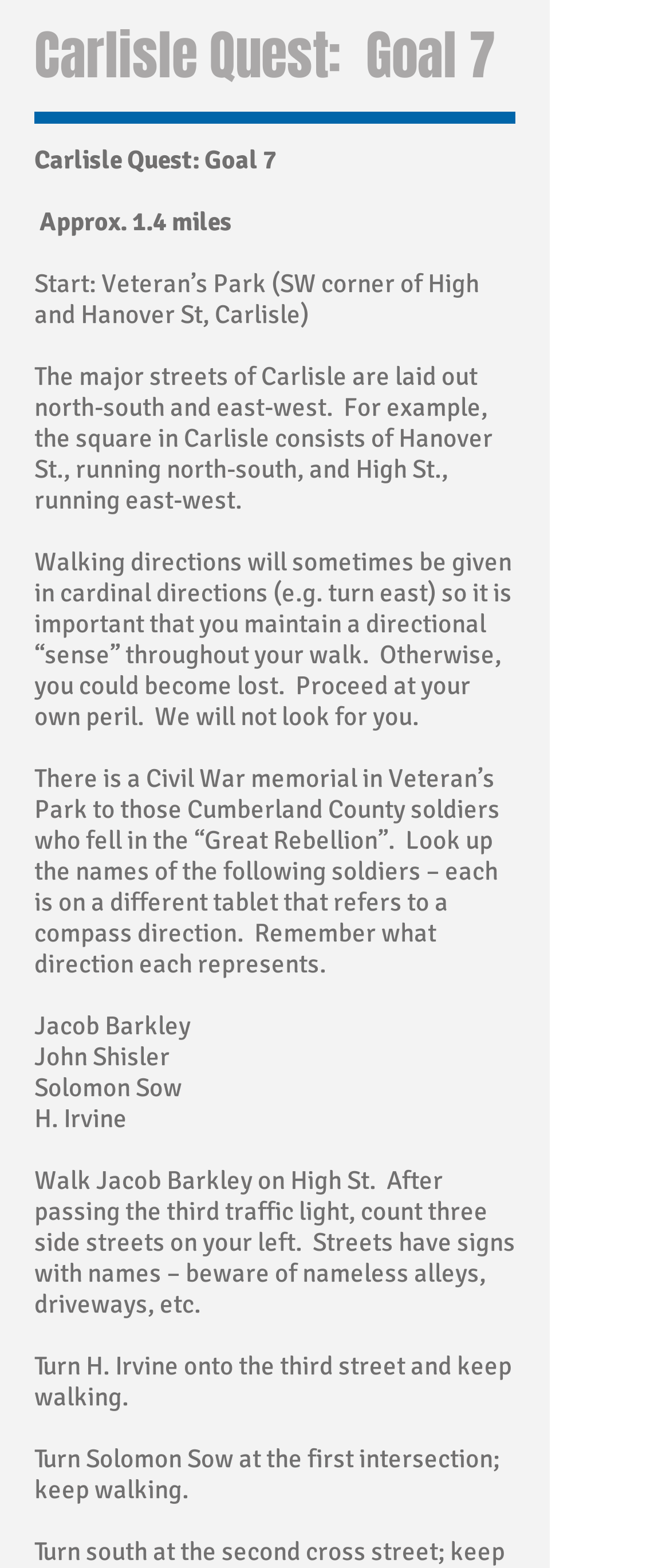What direction does High St. run?
Please provide a single word or phrase based on the screenshot.

East-west